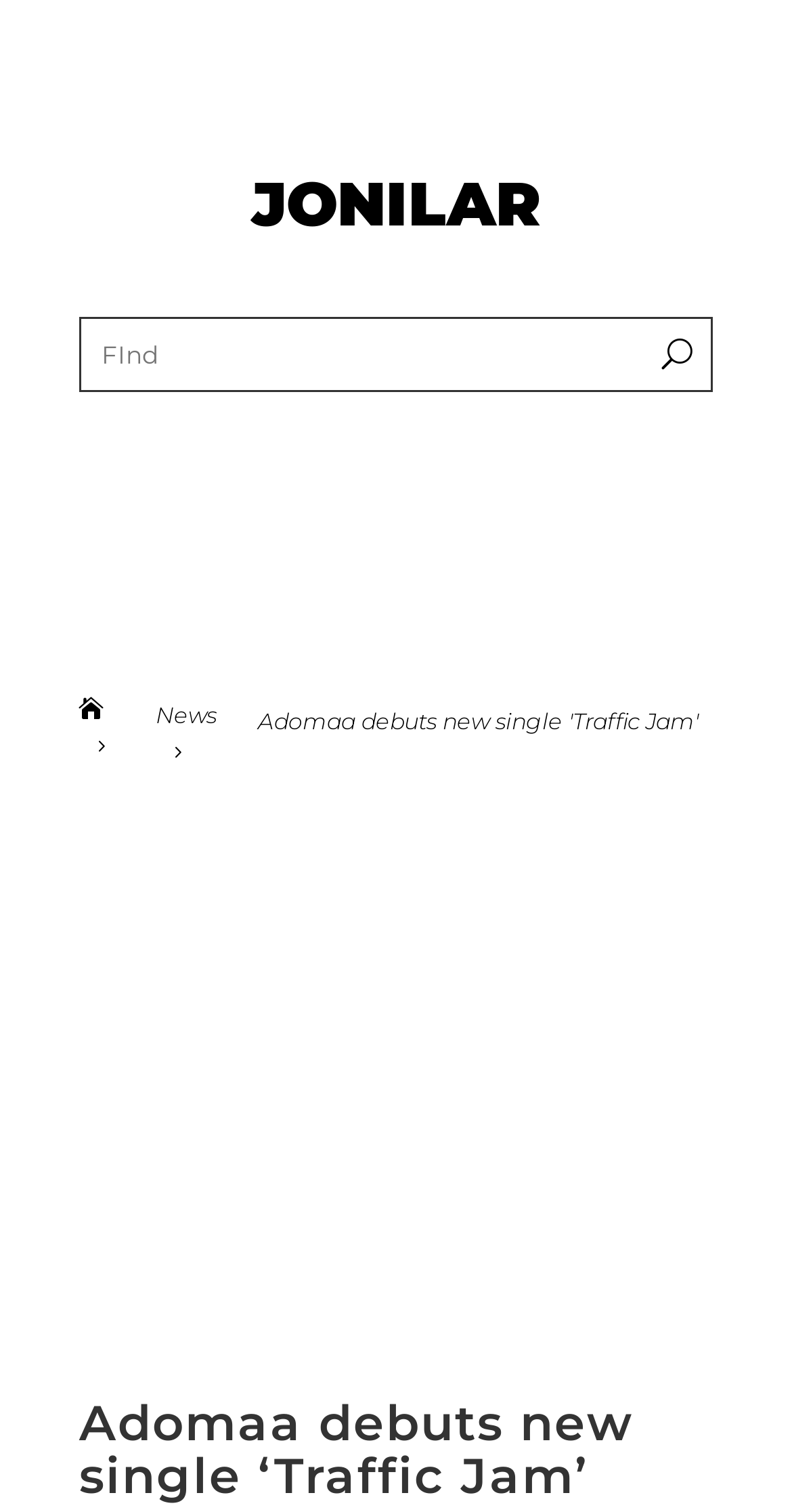Locate and provide the bounding box coordinates for the HTML element that matches this description: "".

[0.1, 0.46, 0.144, 0.476]